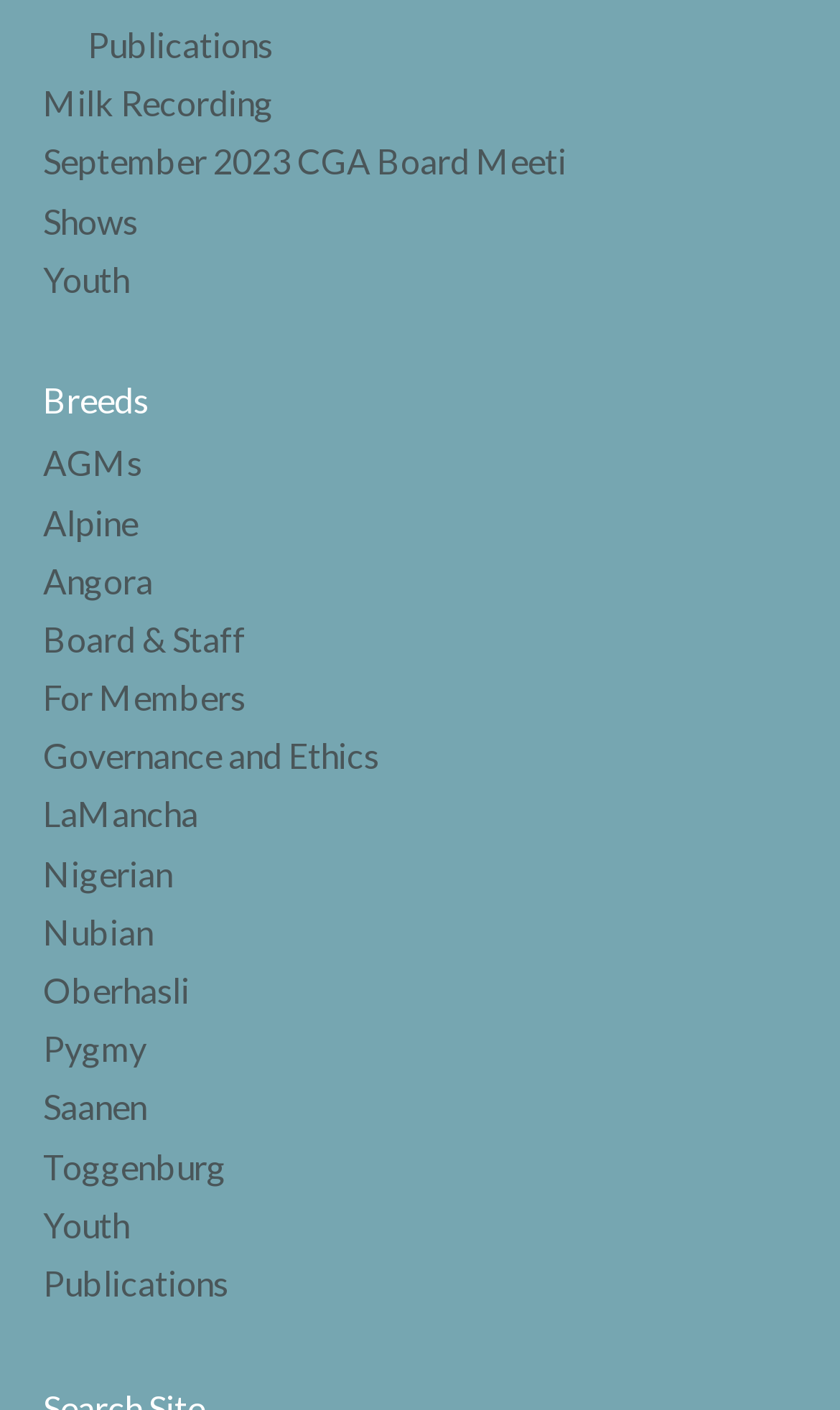Please locate the bounding box coordinates of the region I need to click to follow this instruction: "Explore Breeds".

[0.051, 0.272, 0.949, 0.297]